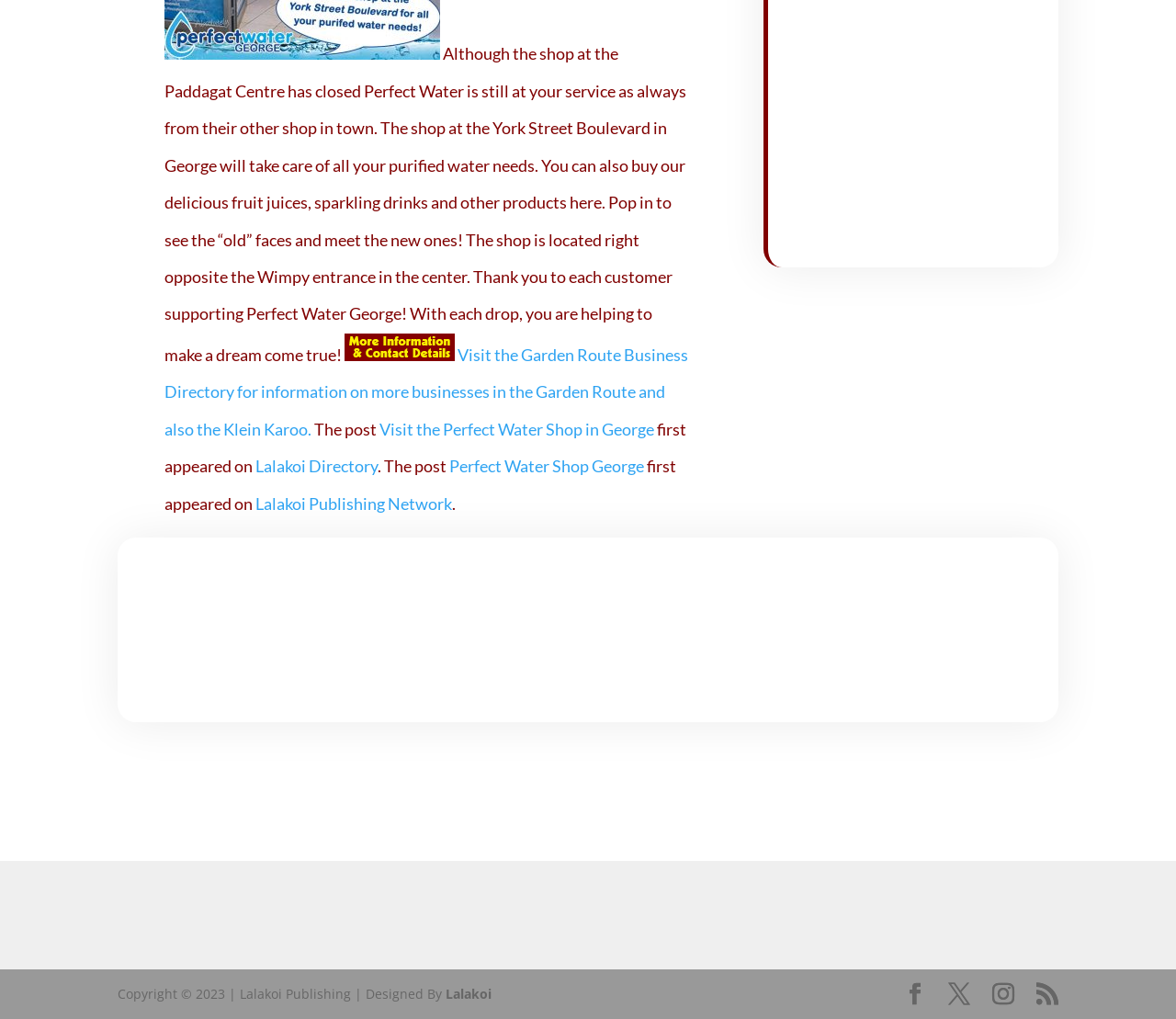Identify the bounding box coordinates for the element you need to click to achieve the following task: "Visit the Lalakoi Directory". The coordinates must be four float values ranging from 0 to 1, formatted as [left, top, right, bottom].

[0.217, 0.448, 0.321, 0.467]